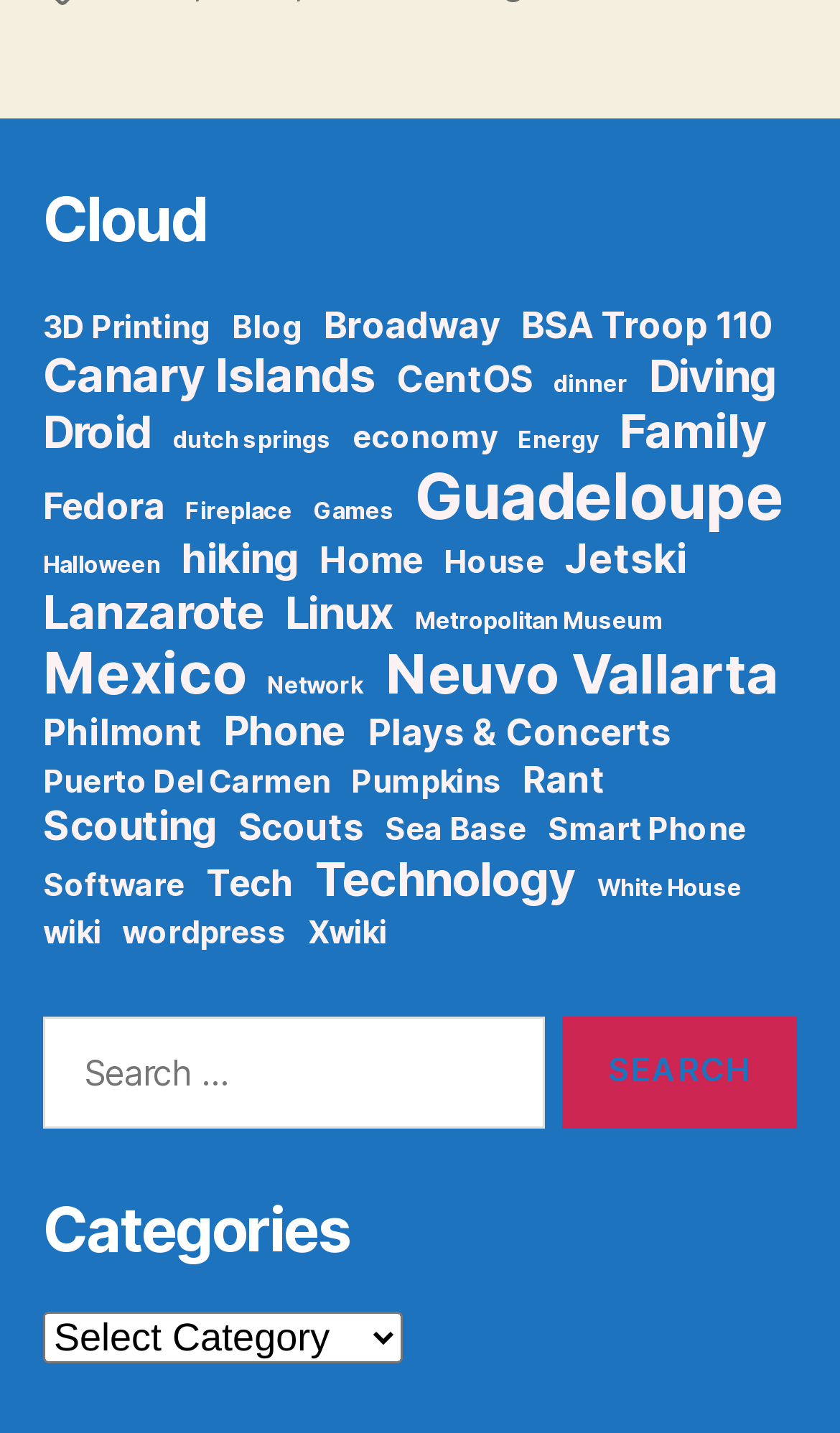What is the main category of the webpage?
Please provide a single word or phrase as your answer based on the image.

Cloud